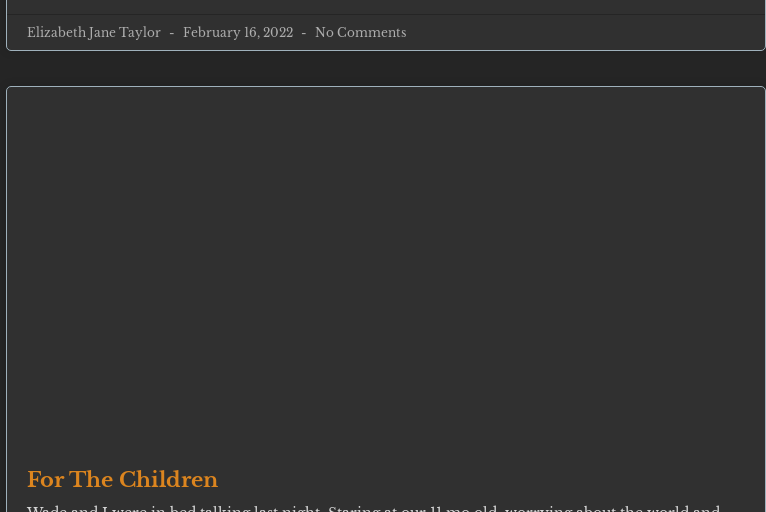Answer the question using only one word or a concise phrase: How old is the child in the conversation?

11 months